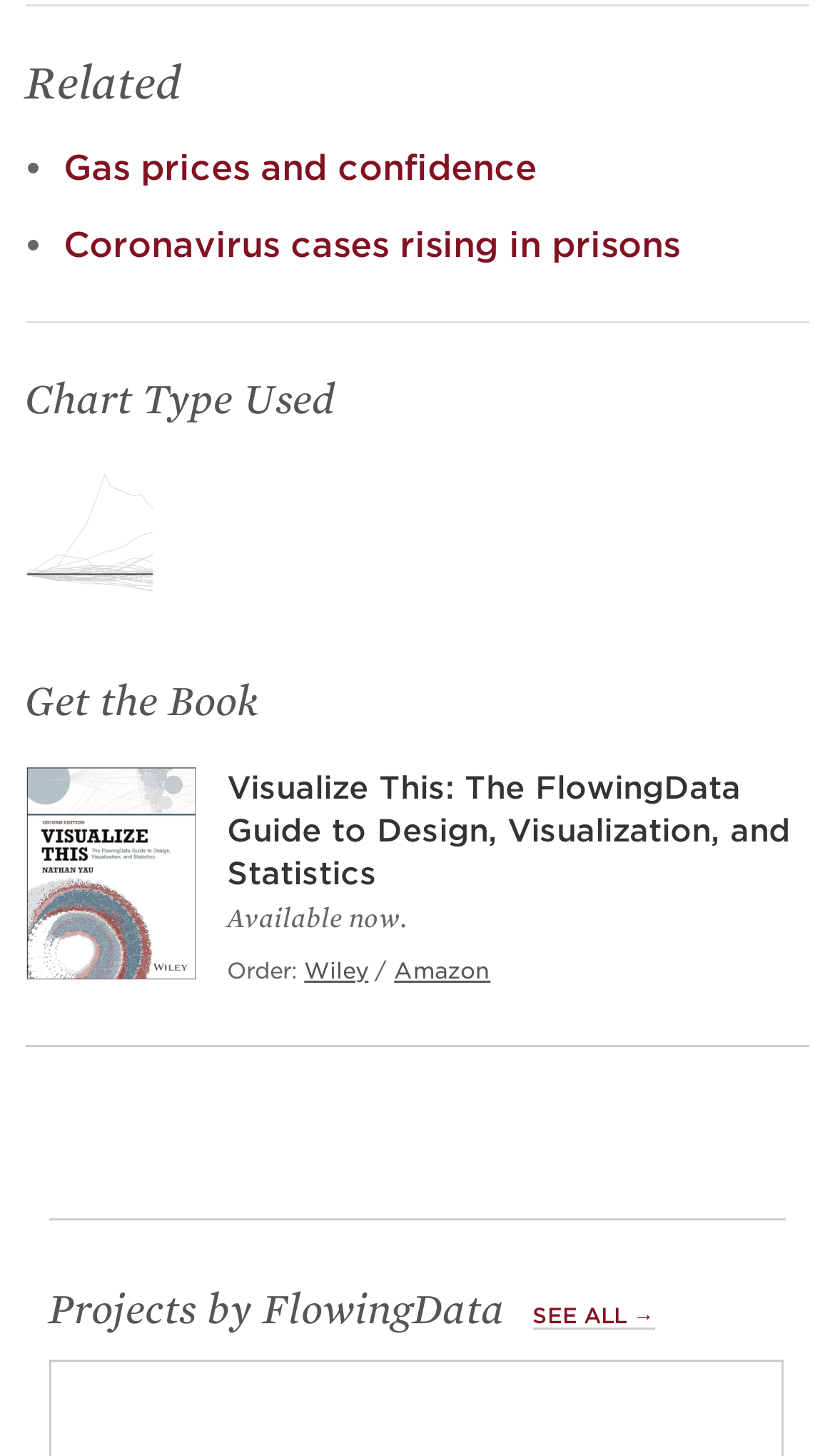What is the function of the 'SEE ALL →' link?
Give a one-word or short phrase answer based on the image.

To show more projects